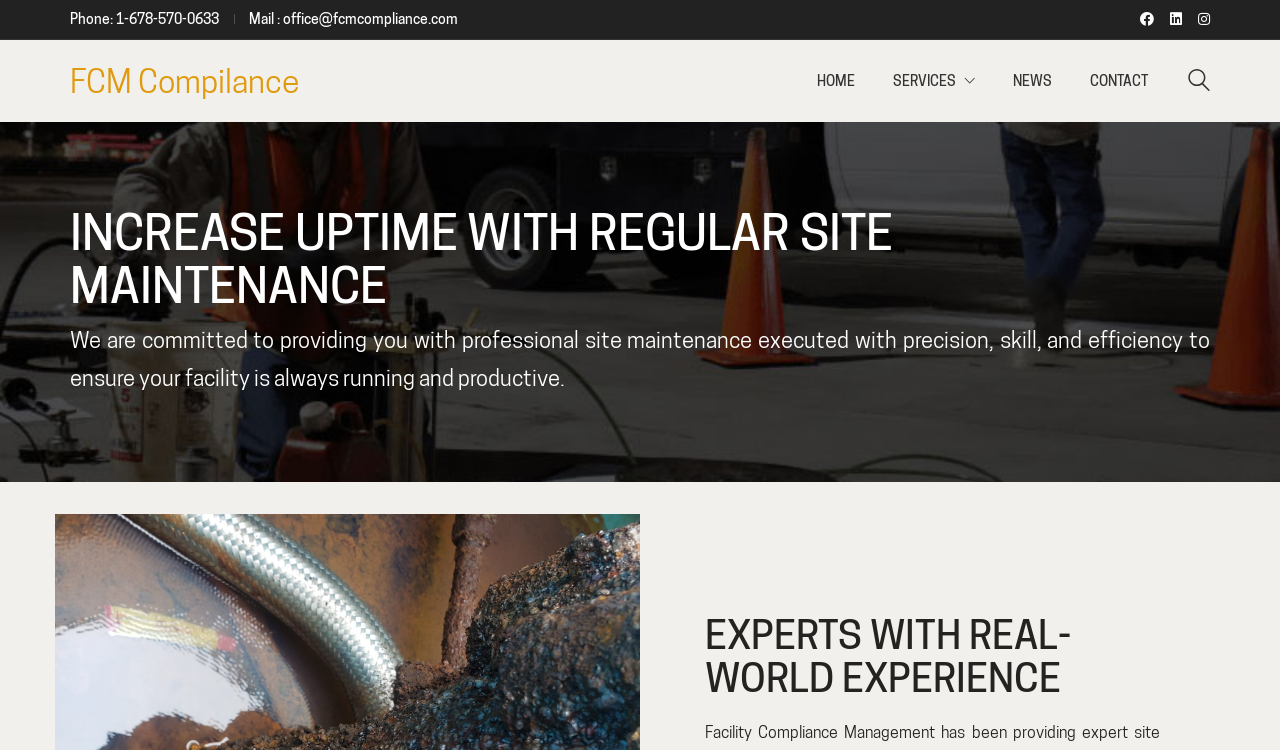Please determine the bounding box of the UI element that matches this description: Reviews (0). The coordinates should be given as (top-left x, top-left y, bottom-right x, bottom-right y), with all values between 0 and 1.

None